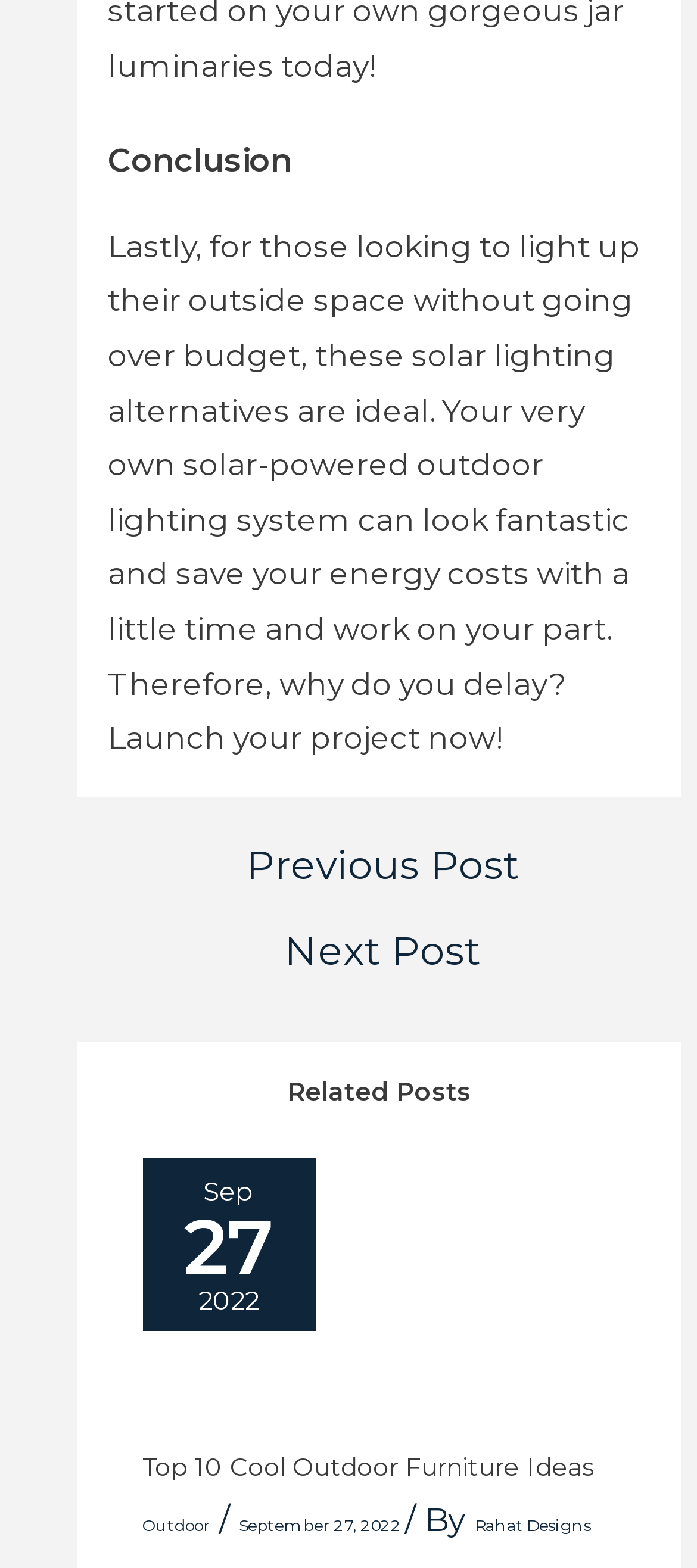When was the related post published?
Kindly answer the question with as much detail as you can.

The related post was published on 'September 27, 2022', which is mentioned in the text along with the author's name.